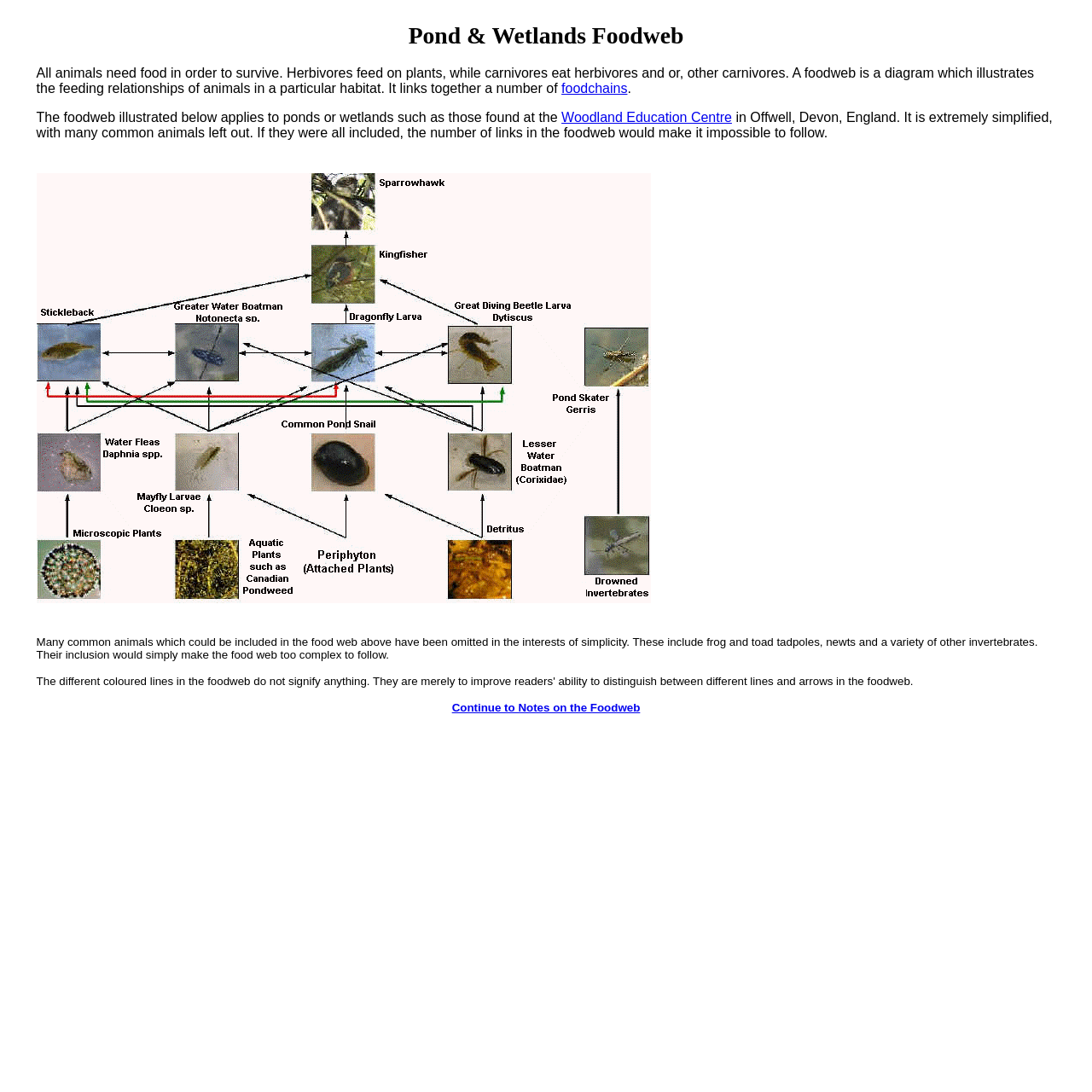Construct a comprehensive description capturing every detail on the webpage.

The webpage is about the Pond Foodweb, with a title "Pond & Wetlands Foodweb" displayed prominently at the top. Below the title, there is a table with three rows. The first row contains a paragraph of text that explains the concept of a foodweb, its purpose, and how it applies to ponds or wetlands. This text also includes two links, "foodchains" and "Woodland Education Centre", which provide additional information.

The second row of the table contains an image, "foodweb.gif", which is a diagram illustrating the feeding relationships of animals in a pond or wetland ecosystem. The image takes up most of the width of the page and is centered.

The third row of the table contains another paragraph of text that provides additional information about the foodweb, including the omission of certain animals for simplicity and the use of colored lines to distinguish between different lines and arrows in the foodweb. This text also includes a link, "Continue to Notes on the Foodweb", which allows users to access further information.